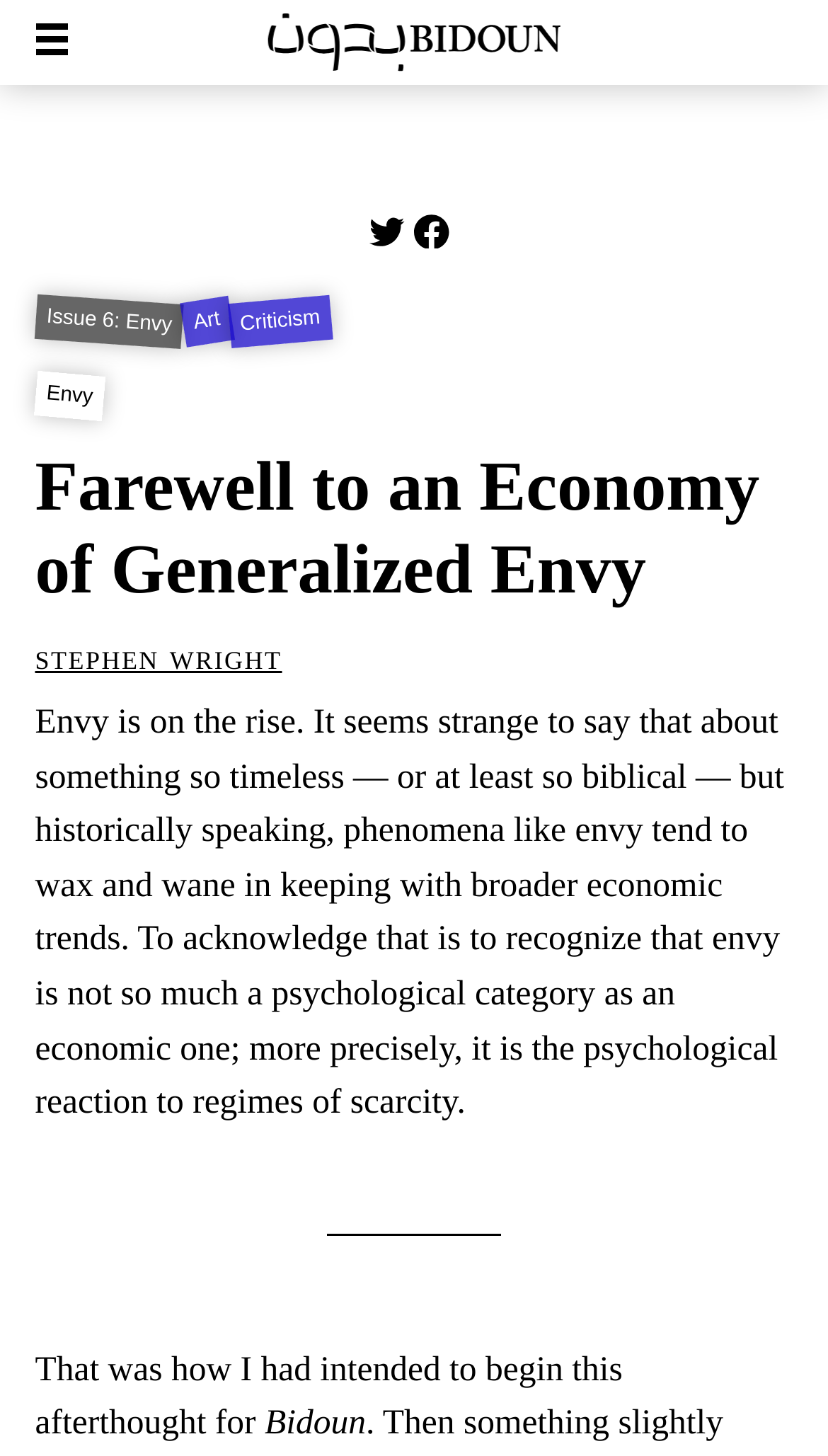Describe every aspect of the webpage comprehensively.

The webpage appears to be an article page from Bidoun, a publication focused on art and culture. At the top of the page, there is a heading with the title "Bidoun" and a link to the publication's main page, accompanied by a small image of the Bidoun logo. 

To the left of the Bidoun heading, there is a button to toggle the menu. Below the heading, there is a row of social media links, including Twitter and Facebook icons, as well as links to specific issues and topics, such as "Issue 6: Envy", "Art", "Criticism", and "Envy". 

The main content of the page is an article titled "Farewell to an Economy of Generalized Envy" by Stephen Wright. The article's title is displayed prominently, followed by the author's name. The article's text begins with a discussion of envy as an economic phenomenon, citing its historical trends and psychological implications. 

Below the article, there is a horizontal separator line, followed by a continuation of the article's text, which appears to be a personal anecdote about the author's experience of being fired from their job. 

On the right side of the page, there is a search bar with a text box and a "Search" button. Below the search bar, there is a complementary section with a text box for email addresses and a "Join" button. 

At the bottom right corner of the page, there is a small button with an image, but its purpose is unclear.